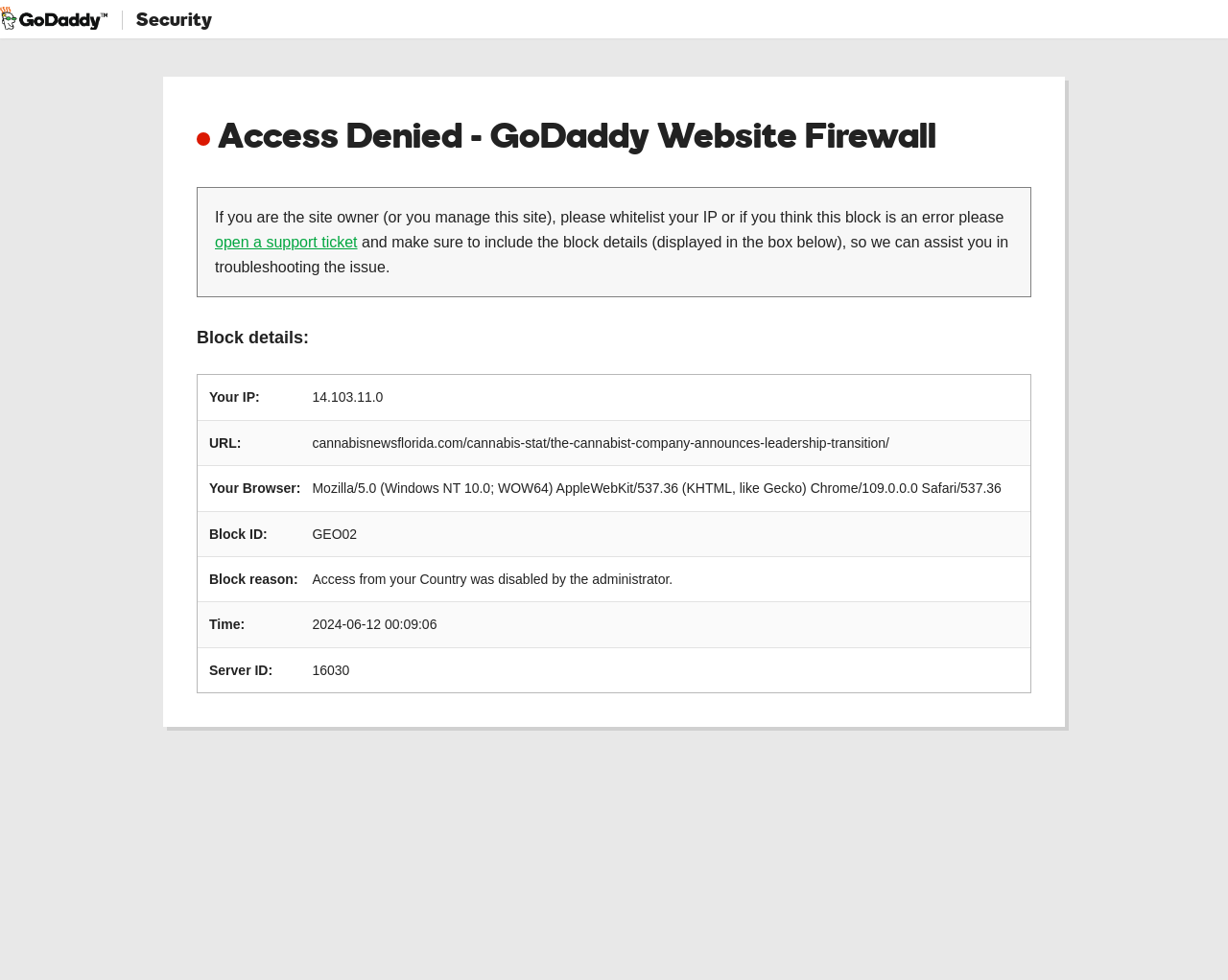Generate a comprehensive description of the webpage.

The webpage is titled "GoDaddy Security - Access Denied" and appears to be a error page. At the top, there is a small link. Below it, there is a table layout that occupies most of the page. 

The main content starts with a heading "Access Denied - GoDaddy Website Firewall" followed by a paragraph of text explaining the situation. The text is accompanied by a link to "open a support ticket". 

Below the paragraph, there is another heading "Block details:" followed by a table with 5 rows. Each row contains two grid cells, with the left cell describing a parameter and the right cell displaying the corresponding value. The parameters include "Your IP", "URL", "Your Browser", "Block ID", "Block reason", "Time", and "Server ID". 

The overall structure of the page is simple and easy to navigate, with clear headings and concise text.